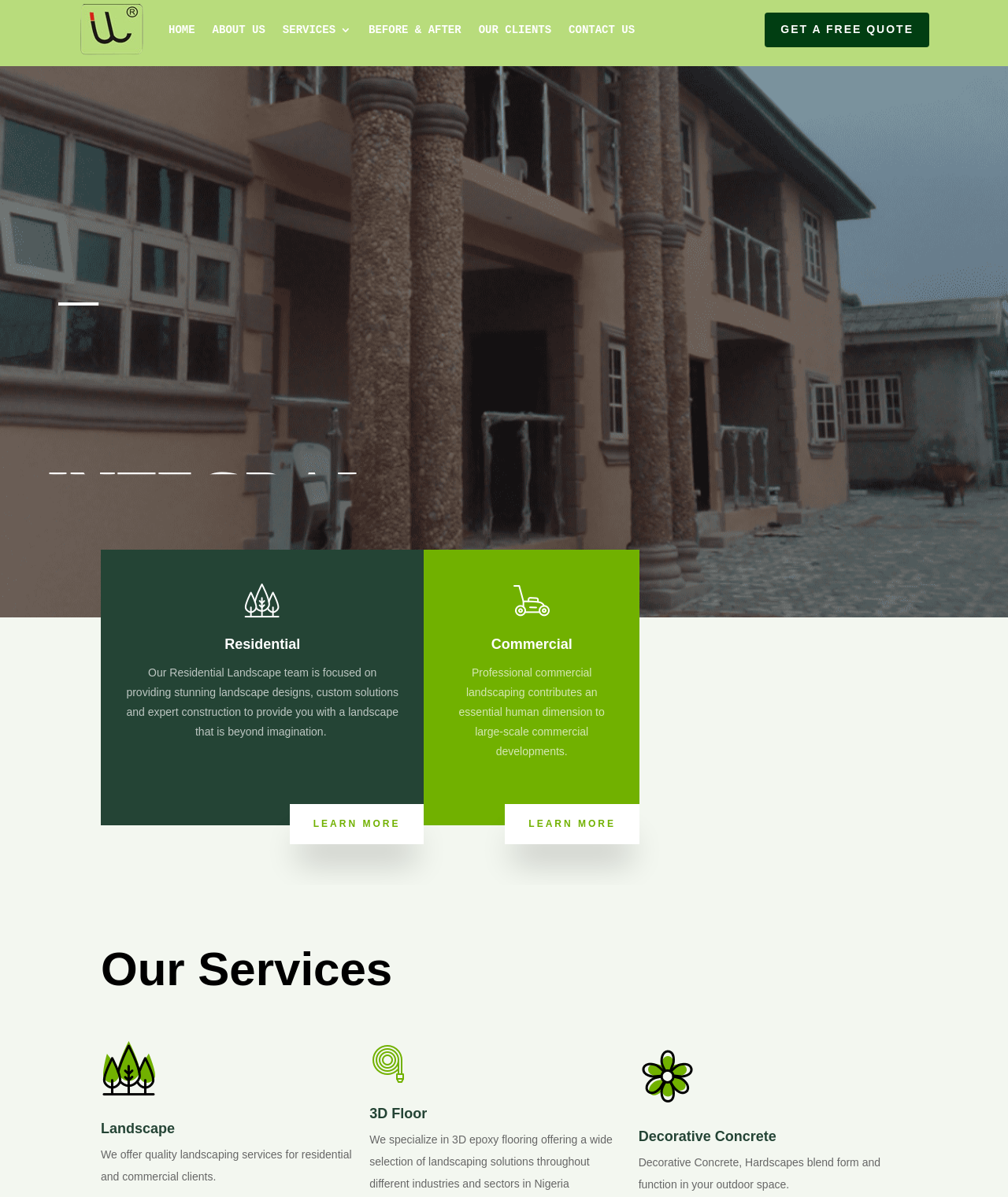Using the provided element description "Services", determine the bounding box coordinates of the UI element.

[0.281, 0.0, 0.349, 0.05]